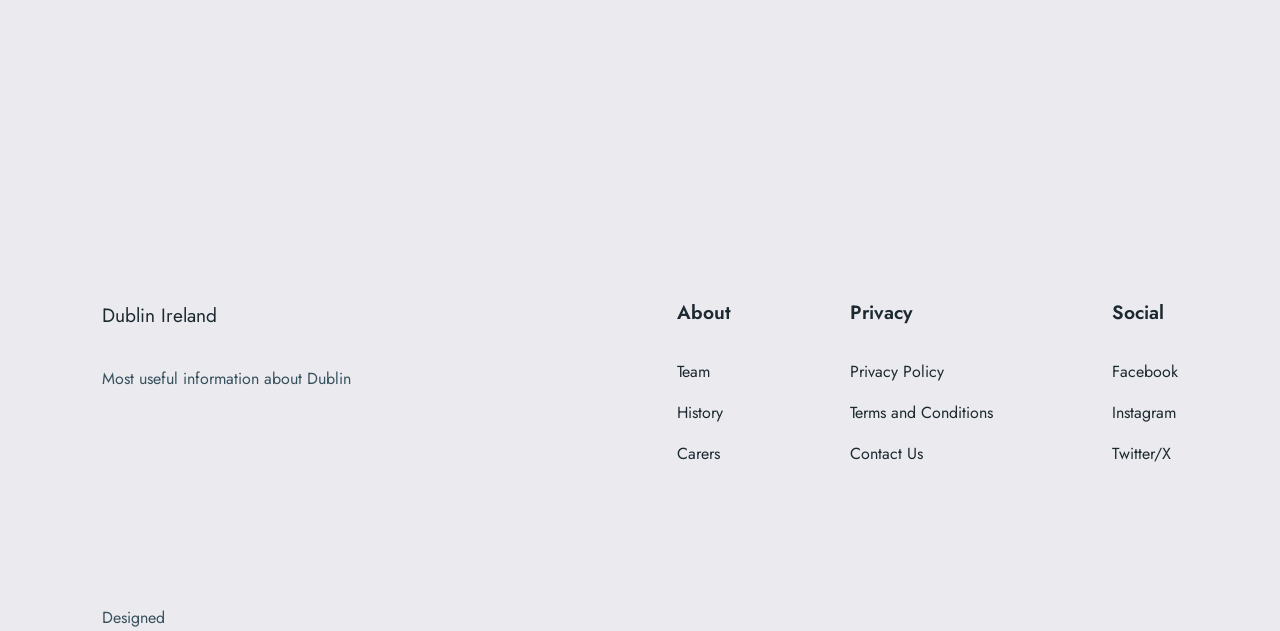How many links are available under the 'About' section?
Please provide a single word or phrase as your answer based on the image.

3